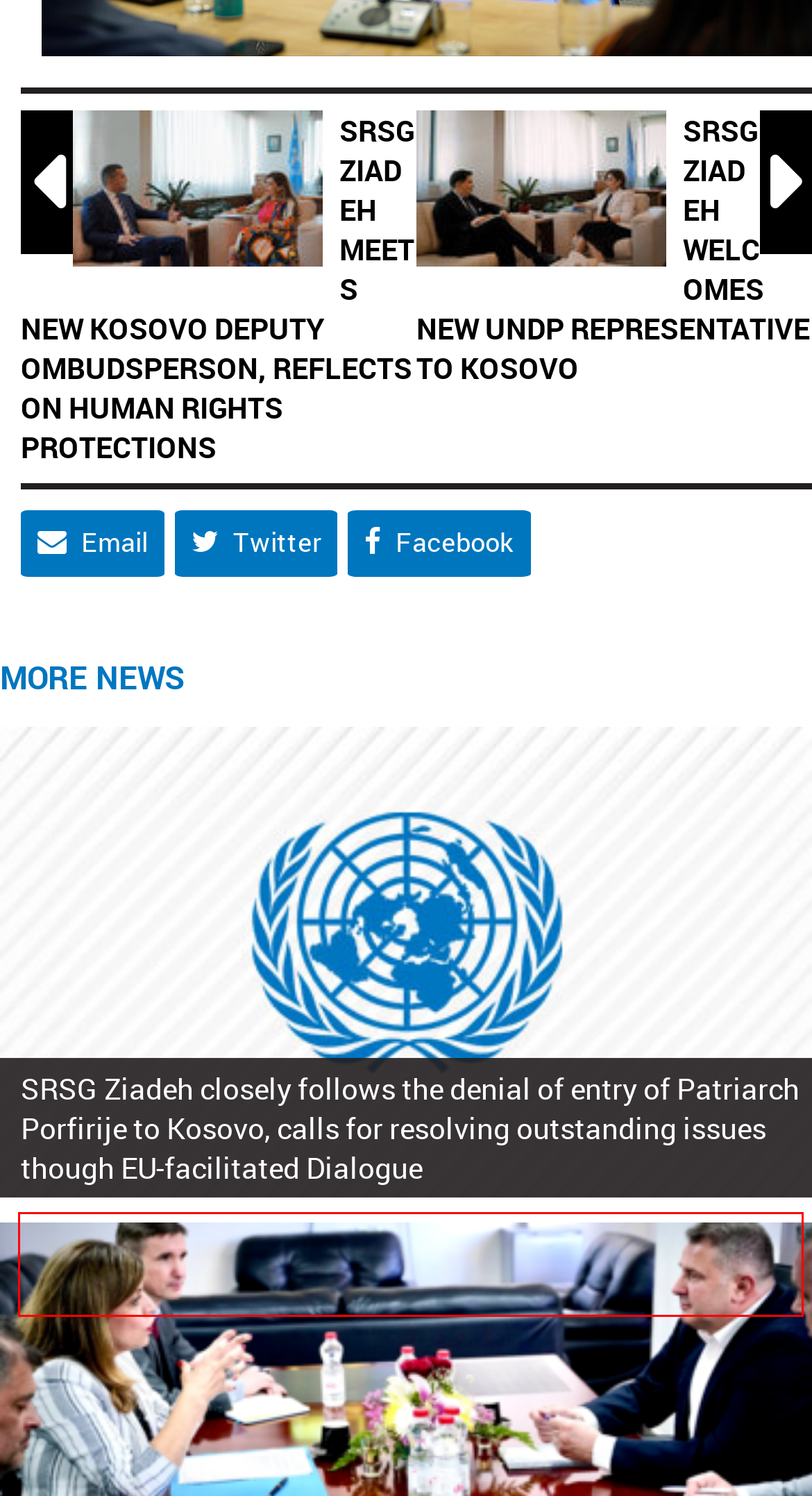Examine the screenshot of the webpage, locate the red bounding box, and perform OCR to extract the text contained within it.

SRSG Ziadeh is closely following the denial of entry of Serbian Patriarch Porfirije to Kosovo to attend the session of the Holy Synod of the Serbian Orthodox Church.